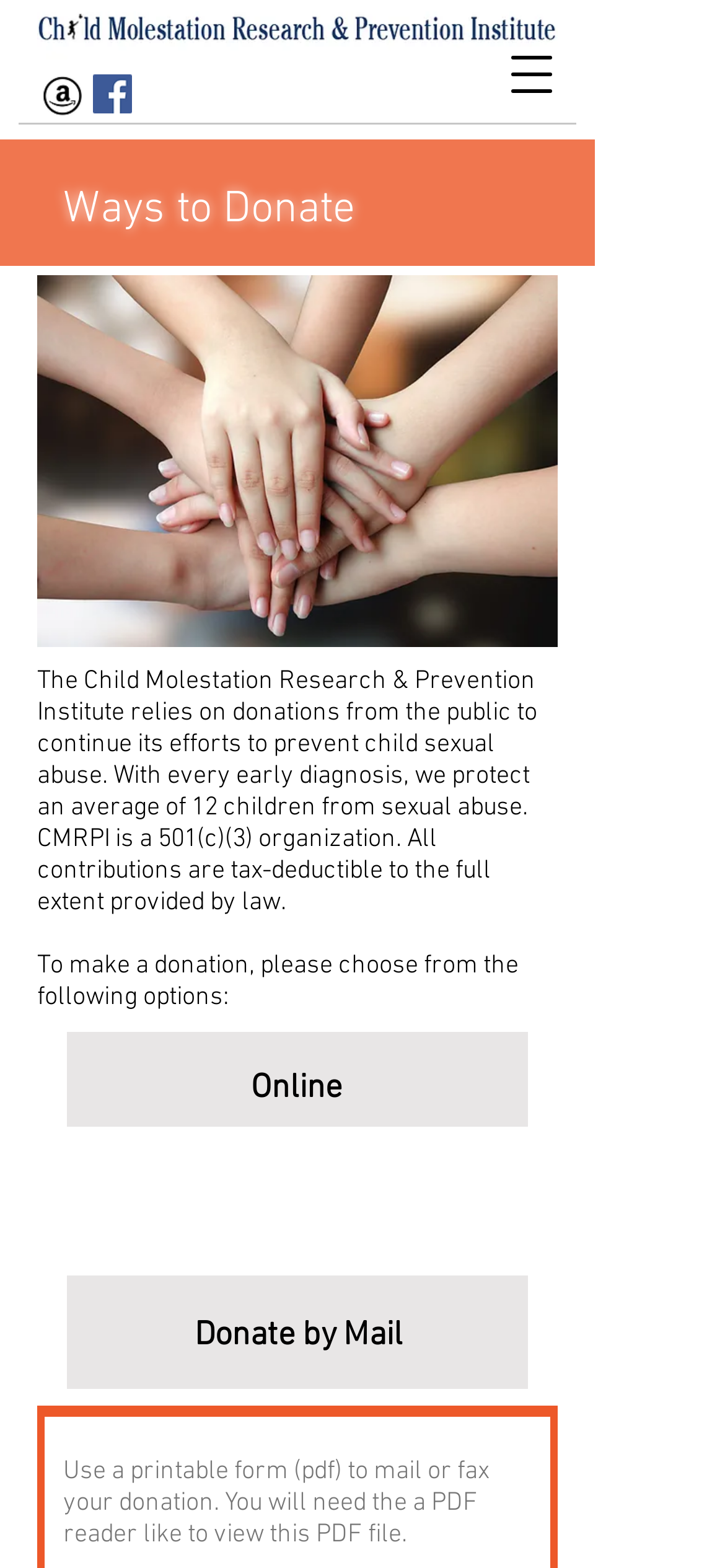What is the organization's tax status?
Based on the screenshot, answer the question with a single word or phrase.

501(c)(3)